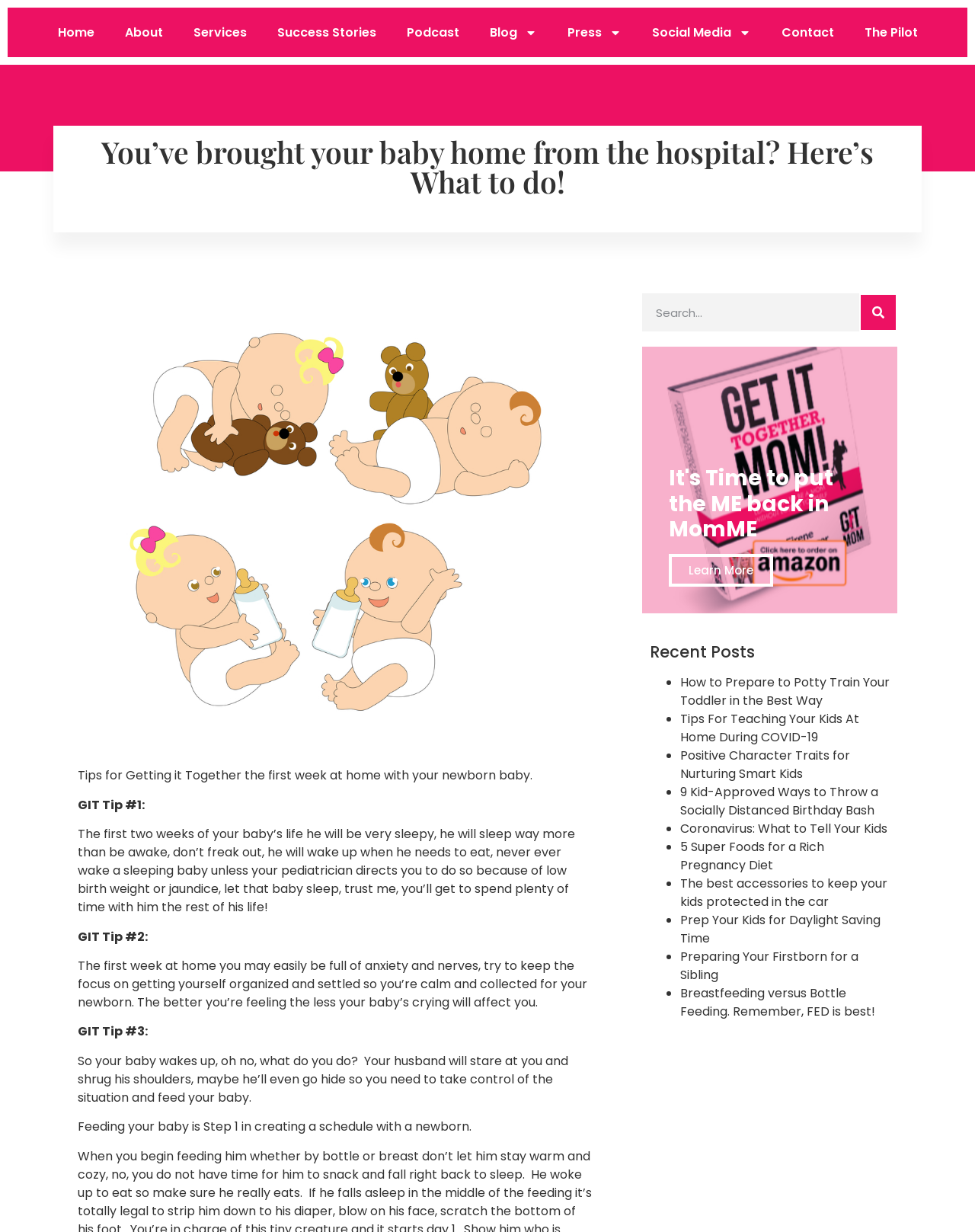What is the focus of the webpage?
Look at the screenshot and respond with one word or a short phrase.

Newborn baby care